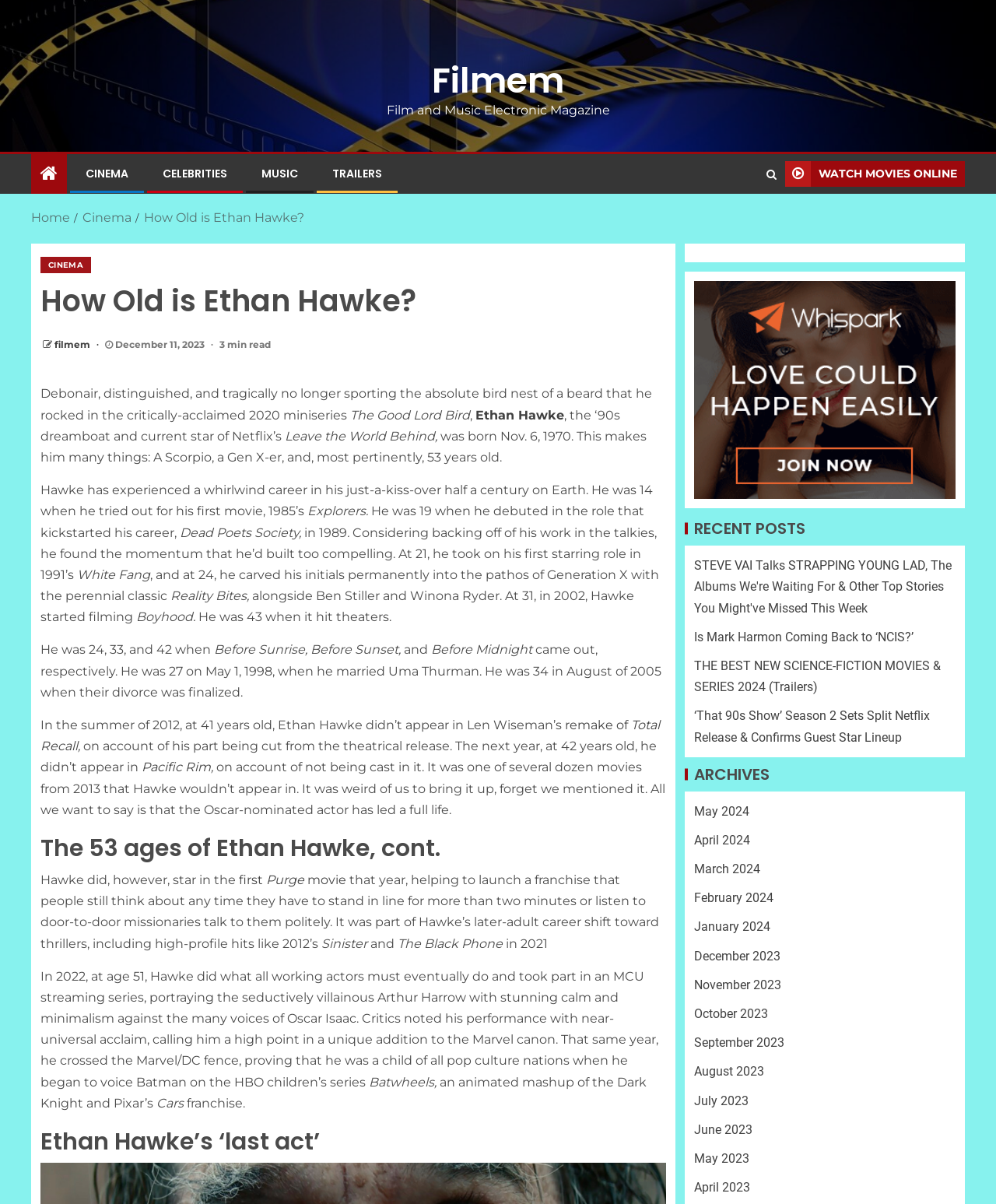What is the name of the movie where Ethan Hawke played the role of Arthur Harrow?
Provide a detailed answer to the question using information from the image.

The answer can be found in the article's content, where it is mentioned that 'In 2022, at age 51, Hawke did what all working actors must eventually do and took part in an MCU streaming series, portraying the seductively villainous Arthur Harrow with stunning calm and minimalism against the many voices of Oscar Isaac.'